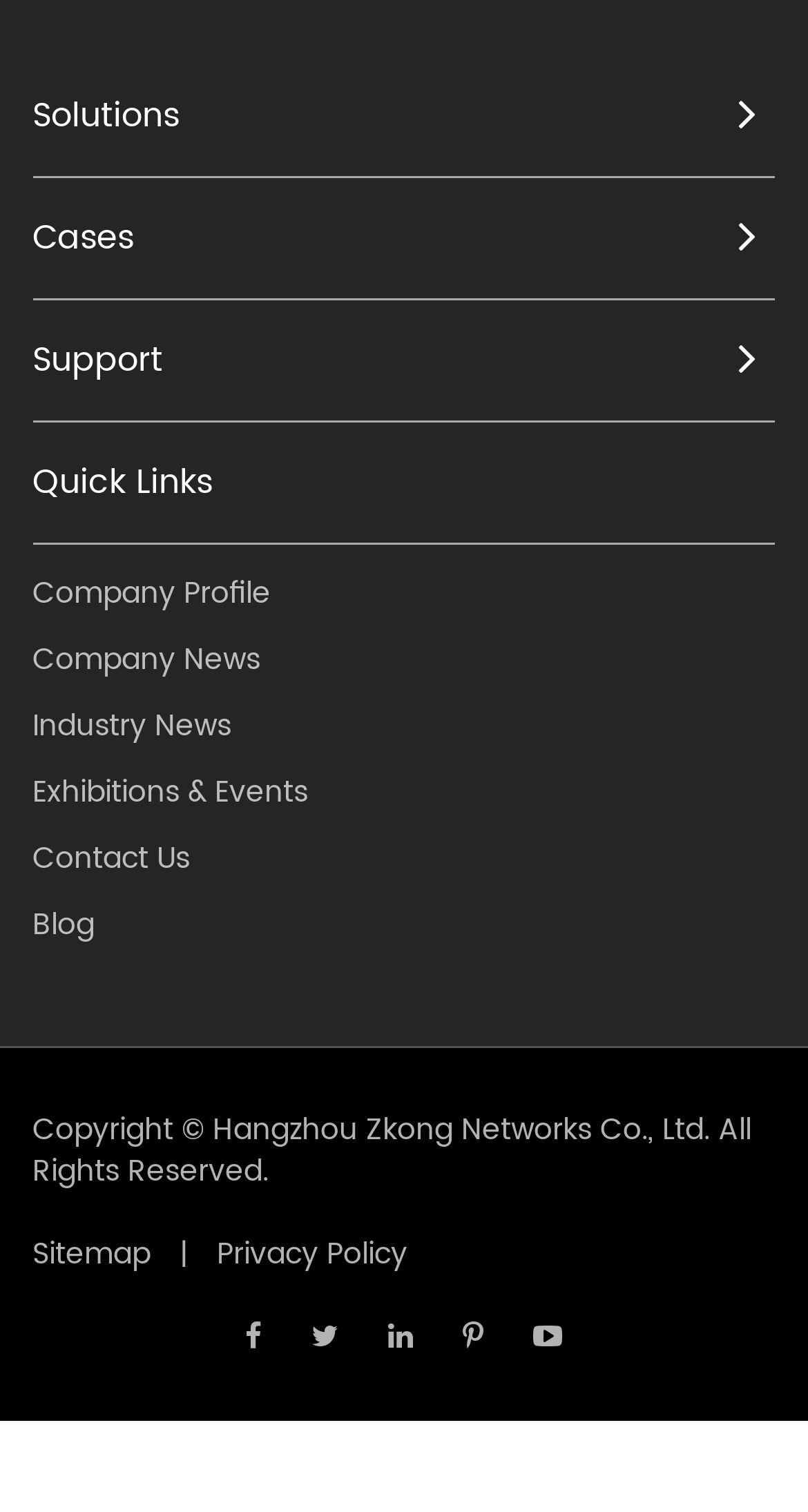Kindly determine the bounding box coordinates for the area that needs to be clicked to execute this instruction: "Visit the blog".

[0.04, 0.594, 0.96, 0.632]